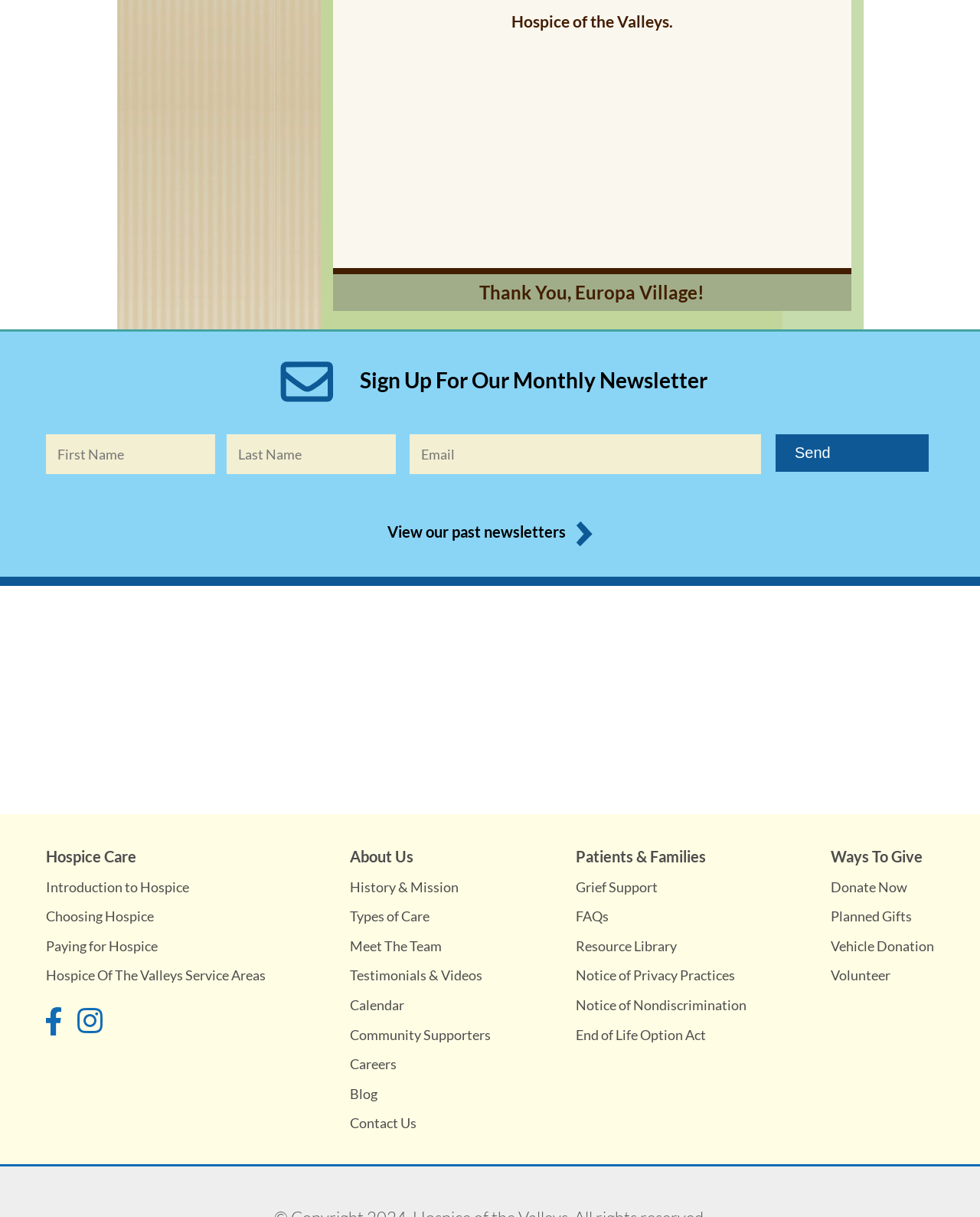Predict the bounding box of the UI element based on the description: "Contact Us". The coordinates should be four float numbers between 0 and 1, formatted as [left, top, right, bottom].

[0.357, 0.916, 0.425, 0.93]